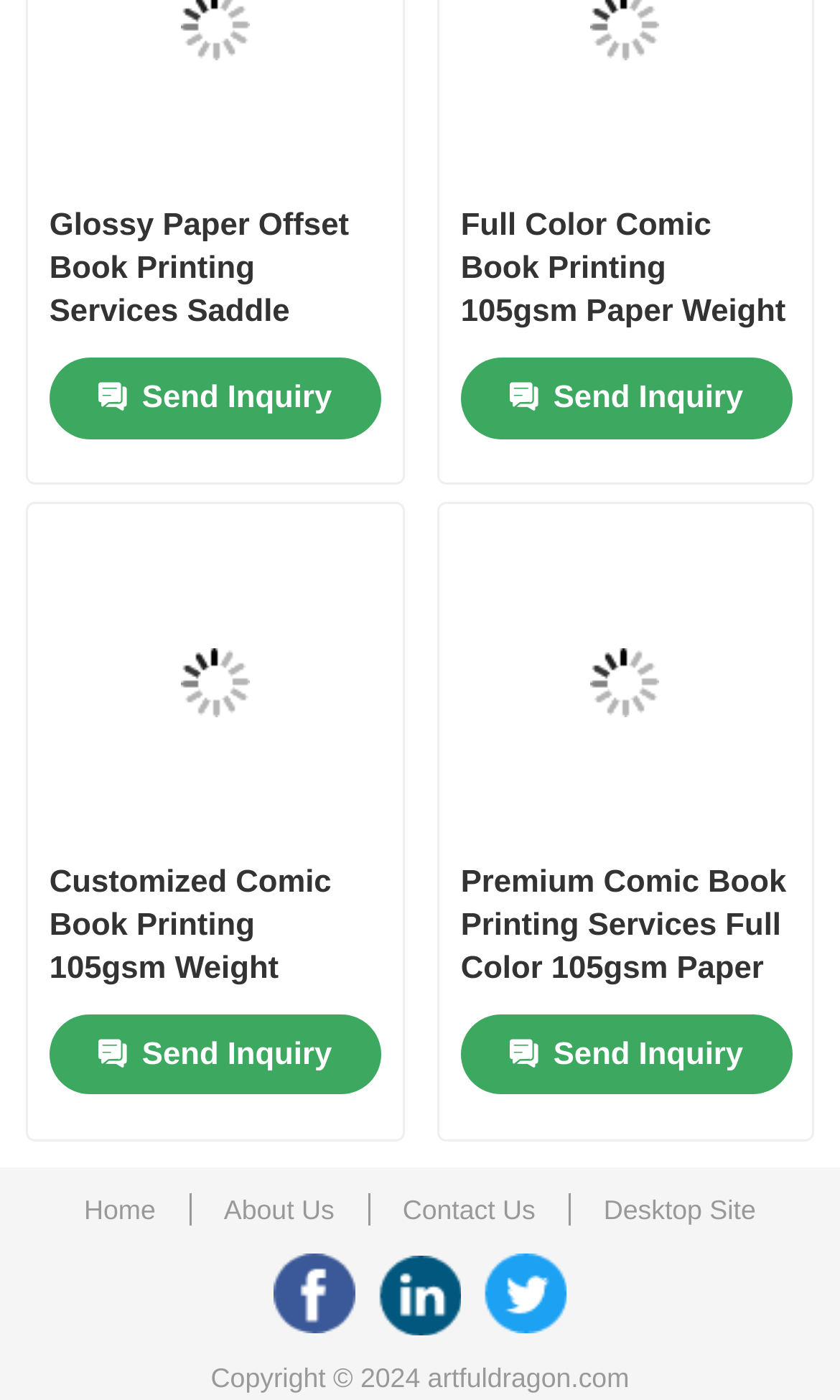Locate the bounding box coordinates of the element to click to perform the following action: 'Click on the 'Home' link'. The coordinates should be given as four float values between 0 and 1, in the form of [left, top, right, bottom].

[0.08, 0.115, 0.92, 0.199]